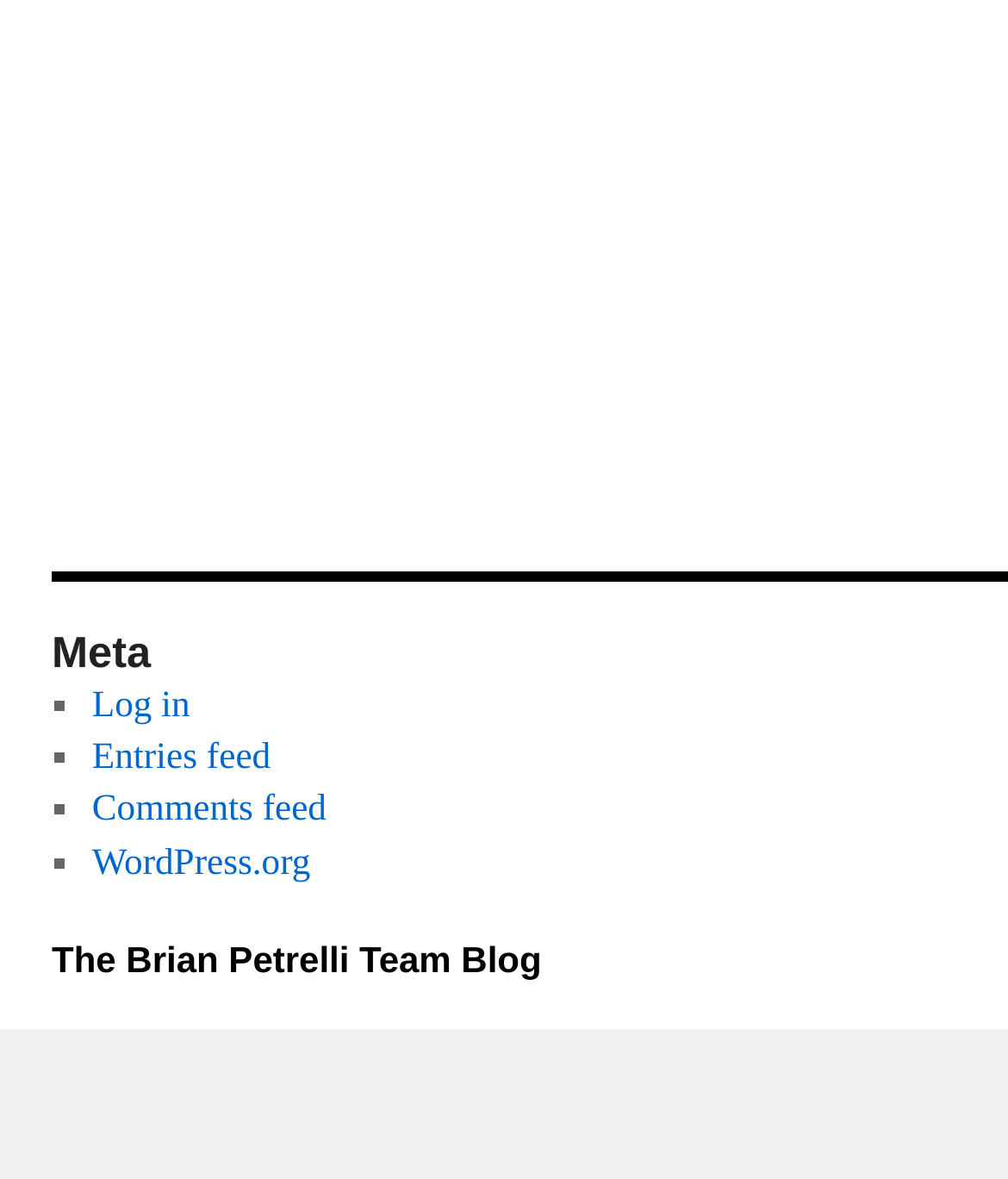Please provide the bounding box coordinate of the region that matches the element description: The Brian Petrelli Team Blog. Coordinates should be in the format (top-left x, top-left y, bottom-right x, bottom-right y) and all values should be between 0 and 1.

[0.051, 0.879, 0.537, 0.914]